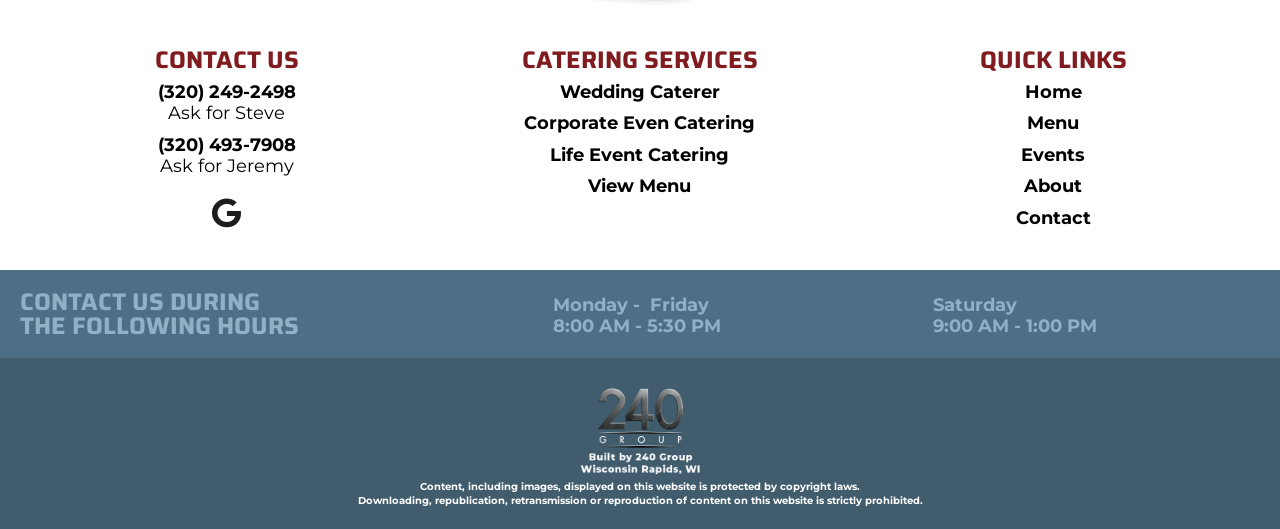Refer to the image and provide an in-depth answer to the question: 
What is the purpose of the button with the icon?

The button with the icon is located in the 'CONTACT US' section, but its purpose is not explicitly stated on the webpage.